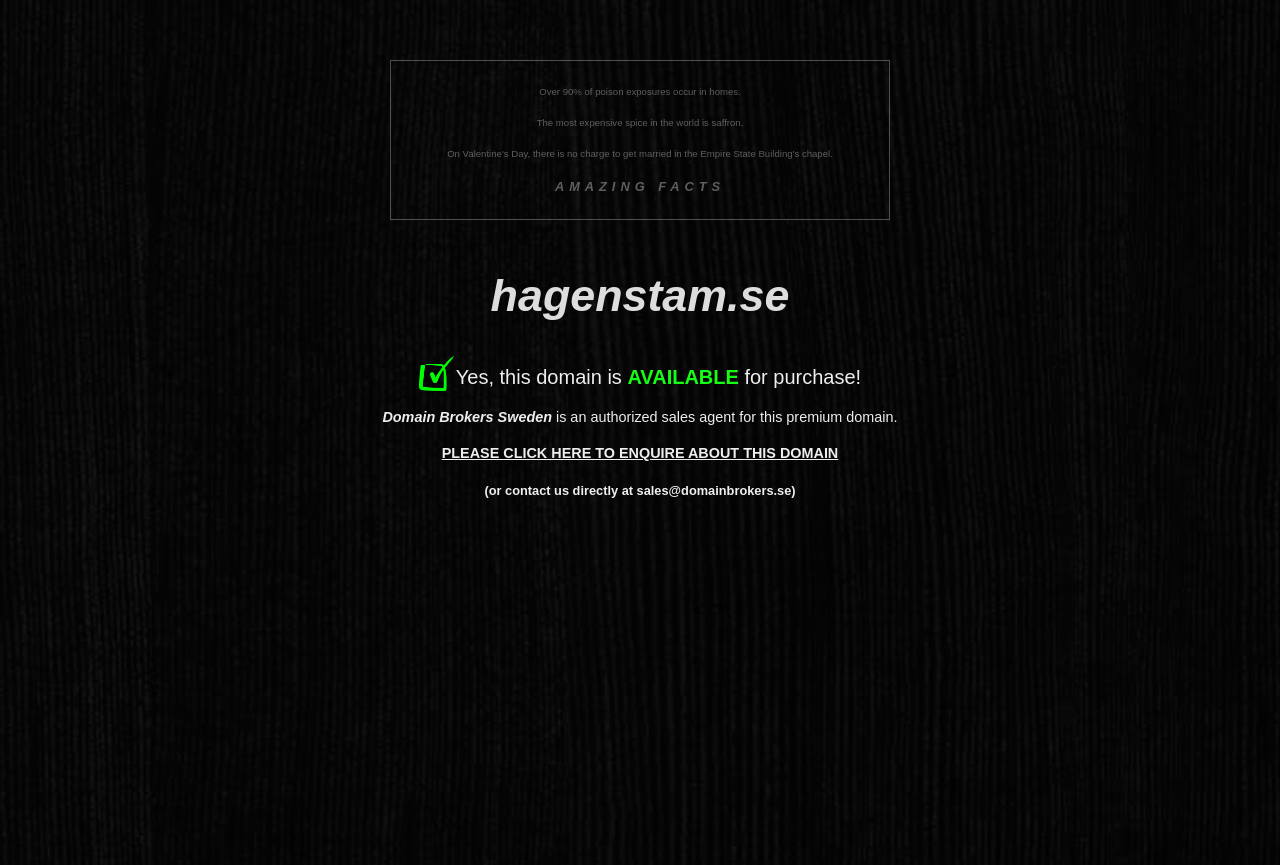Answer briefly with one word or phrase:
What percentage of poison exposures occur in homes?

over 90%